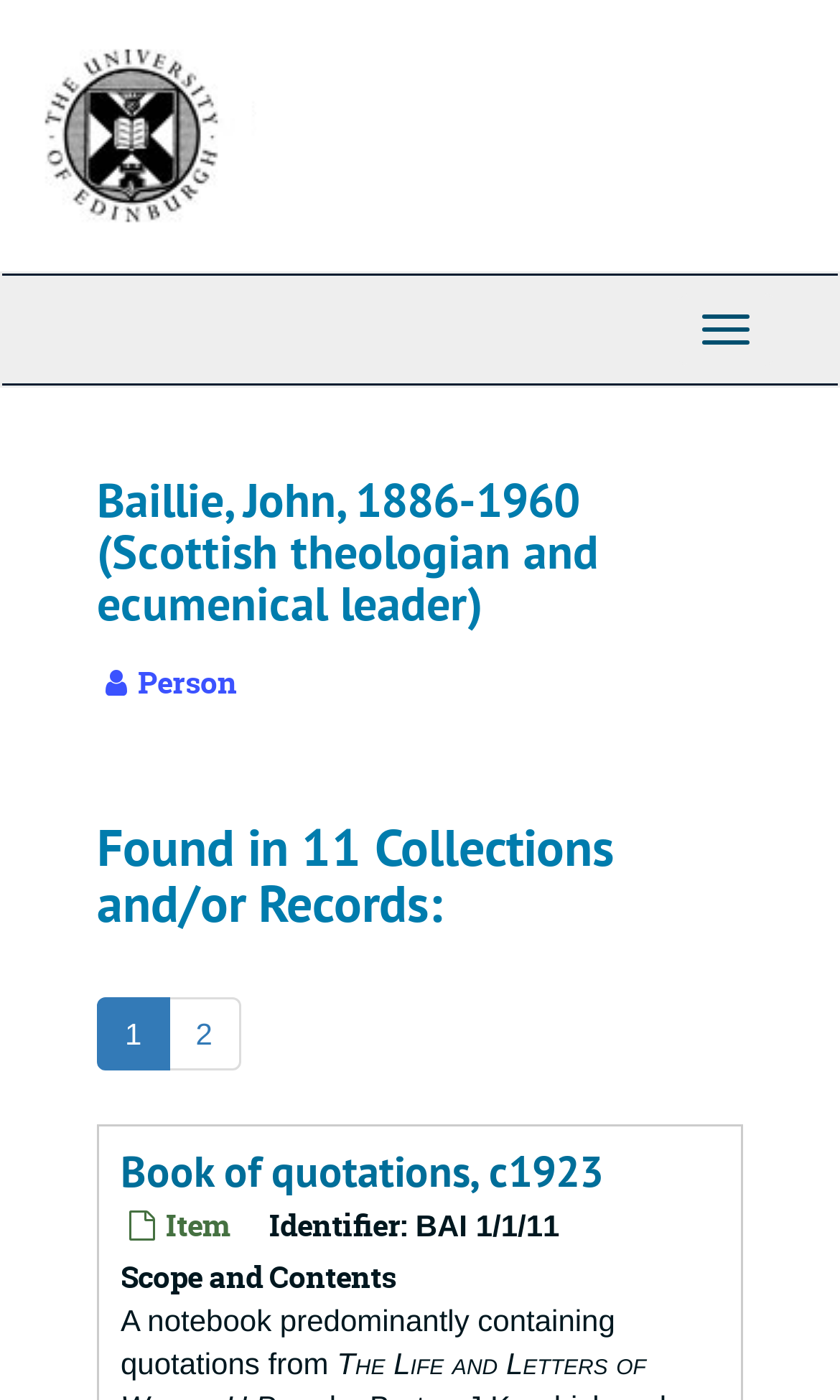How many collections and/or records is John Baillie found in?
Kindly offer a comprehensive and detailed response to the question.

The answer can be found in the heading 'Found in 11 Collections and/or Records:' which is located below the person's name and above the list of collections.